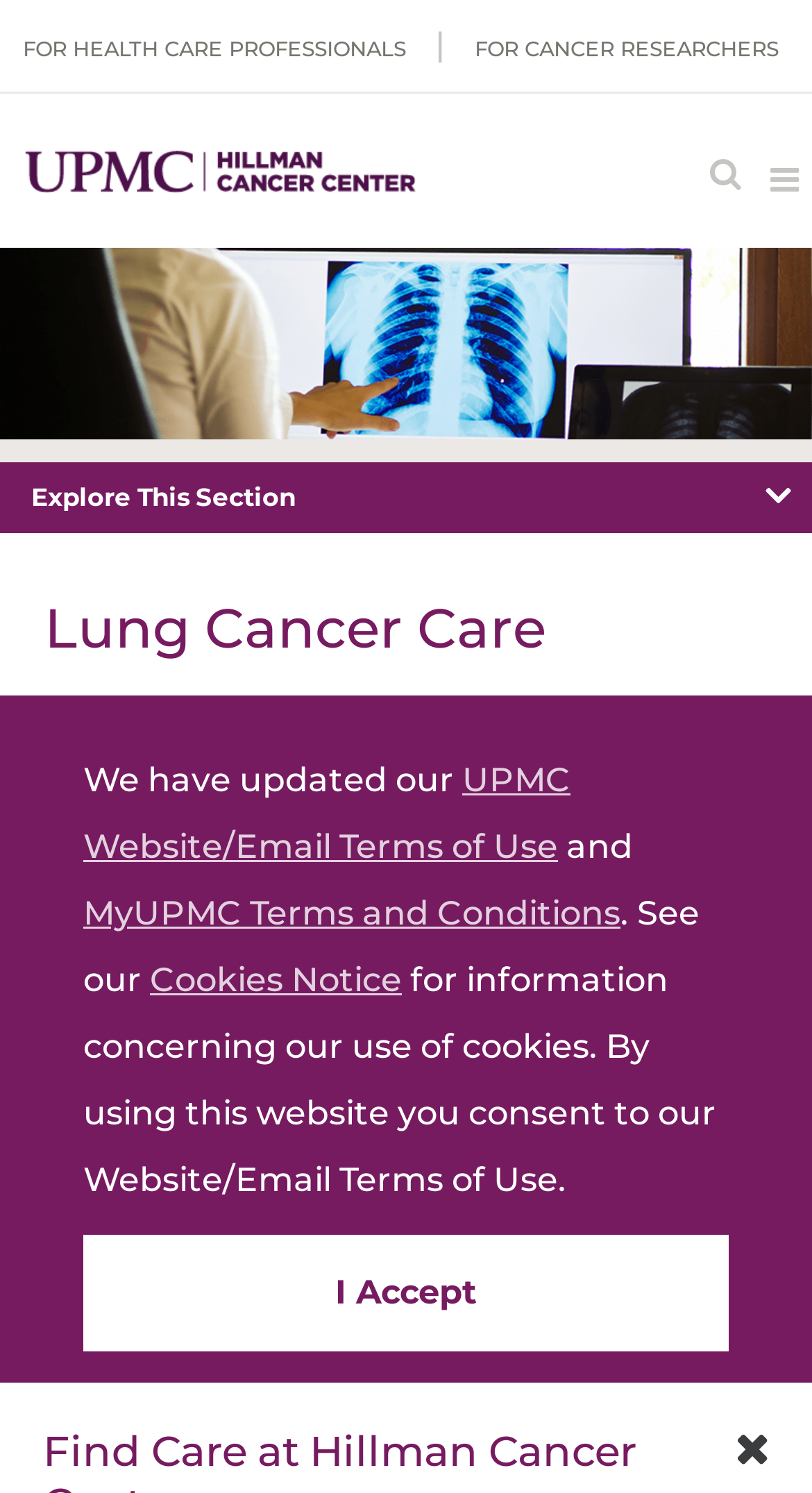What is the main topic of this webpage?
Ensure your answer is thorough and detailed.

Based on the webpage content, I can see that the main topic is lung cancer, as it is mentioned in the heading 'Lung Cancer Care' and the text describes the causes and diagnosis of lung cancer.